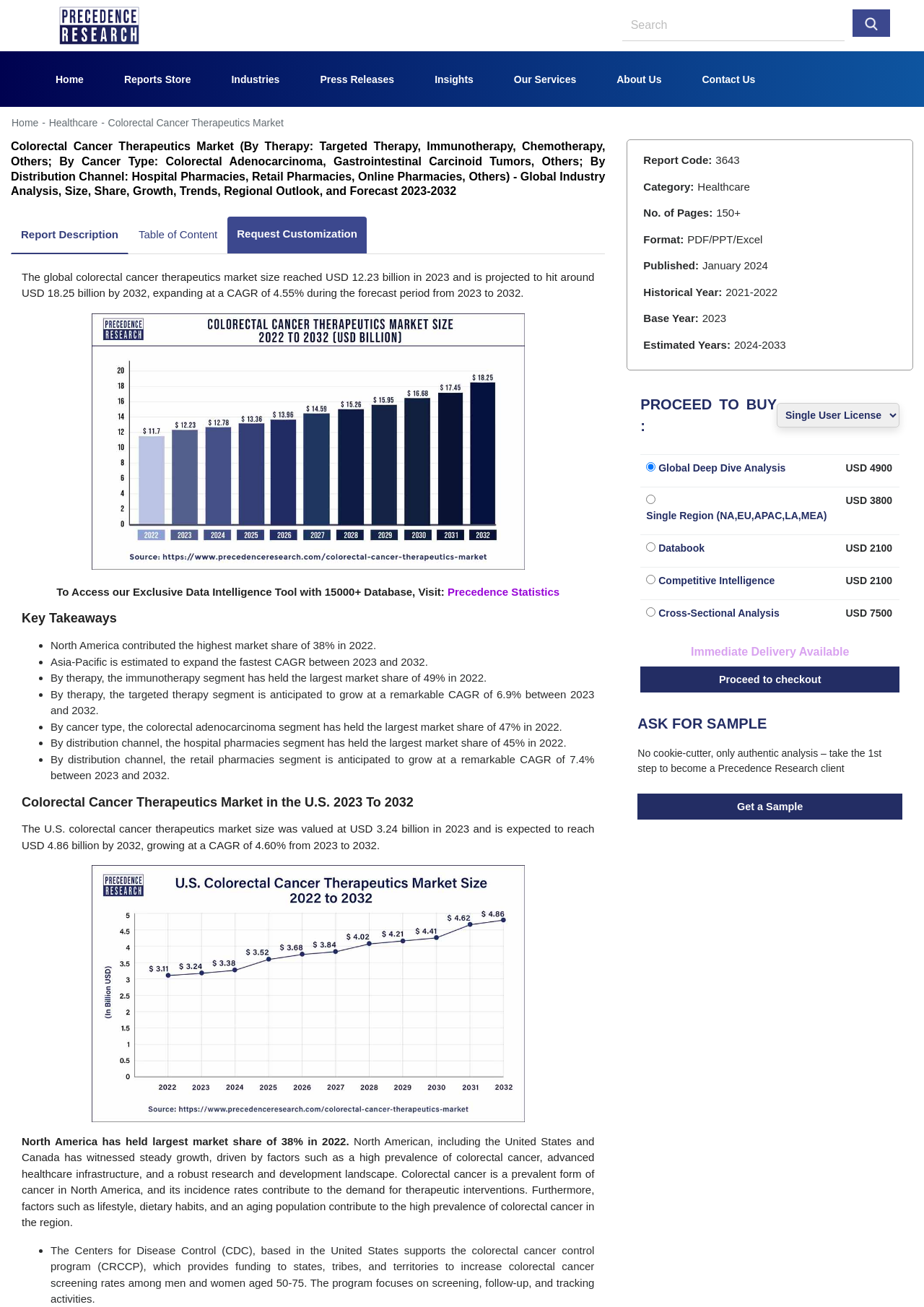Analyze the image and answer the question with as much detail as possible: 
What is the estimated year range for the report?

The answer can be found in the section that displays the report details, which states that the estimated years for the report are 2024-2033.